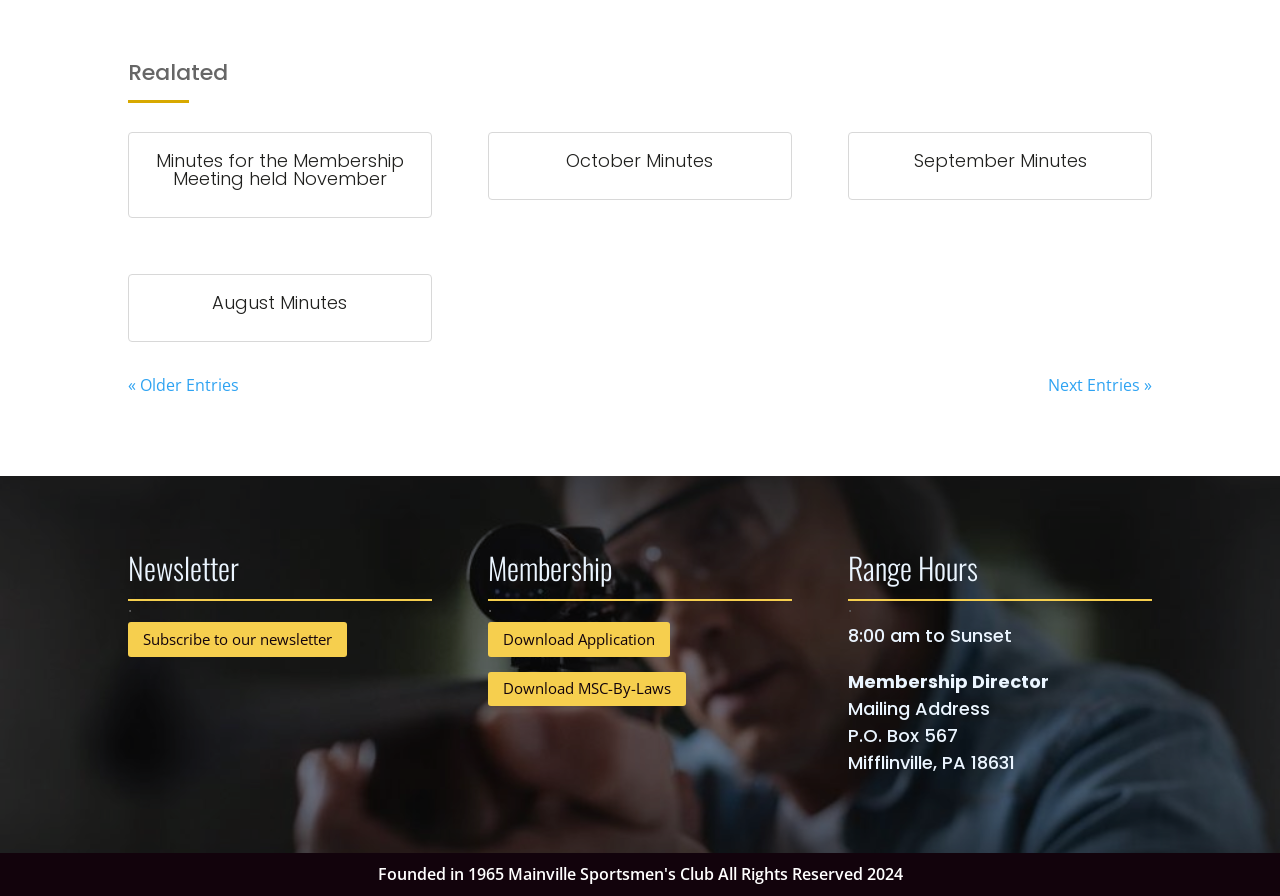Please answer the following question as detailed as possible based on the image: 
What is the mailing address of the Membership Director?

The webpage lists the mailing address of the Membership Director as 'P.O. Box 567, Mifflinville, PA 18631' which suggests that the mailing address is a post office box in Mifflinville, Pennsylvania.